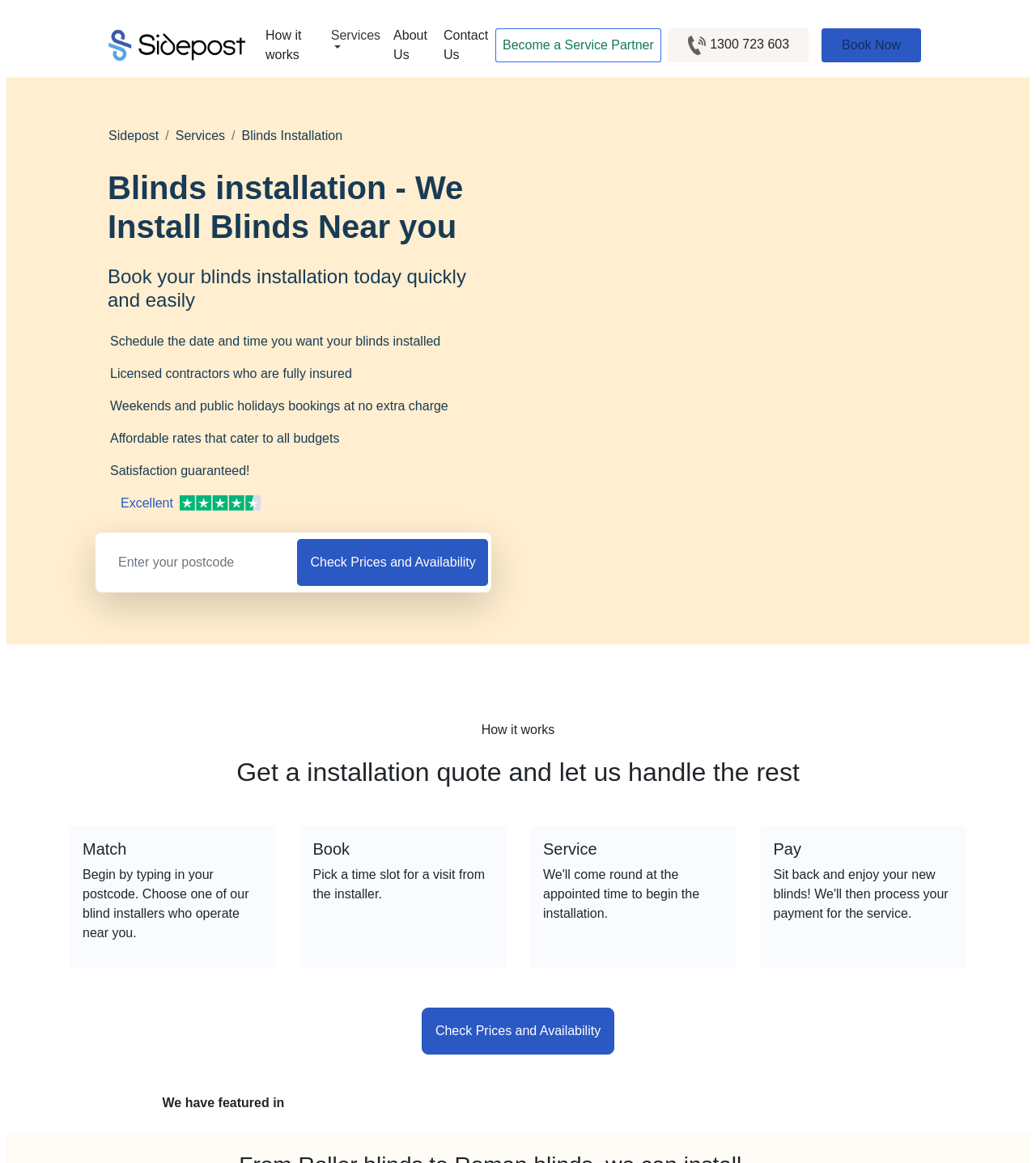What is the guarantee of this service?
Answer the question with a detailed and thorough explanation.

The webpage explicitly states that the service comes with a satisfaction guarantee, implying that customers can expect a high level of quality and service from the blinds installation providers.